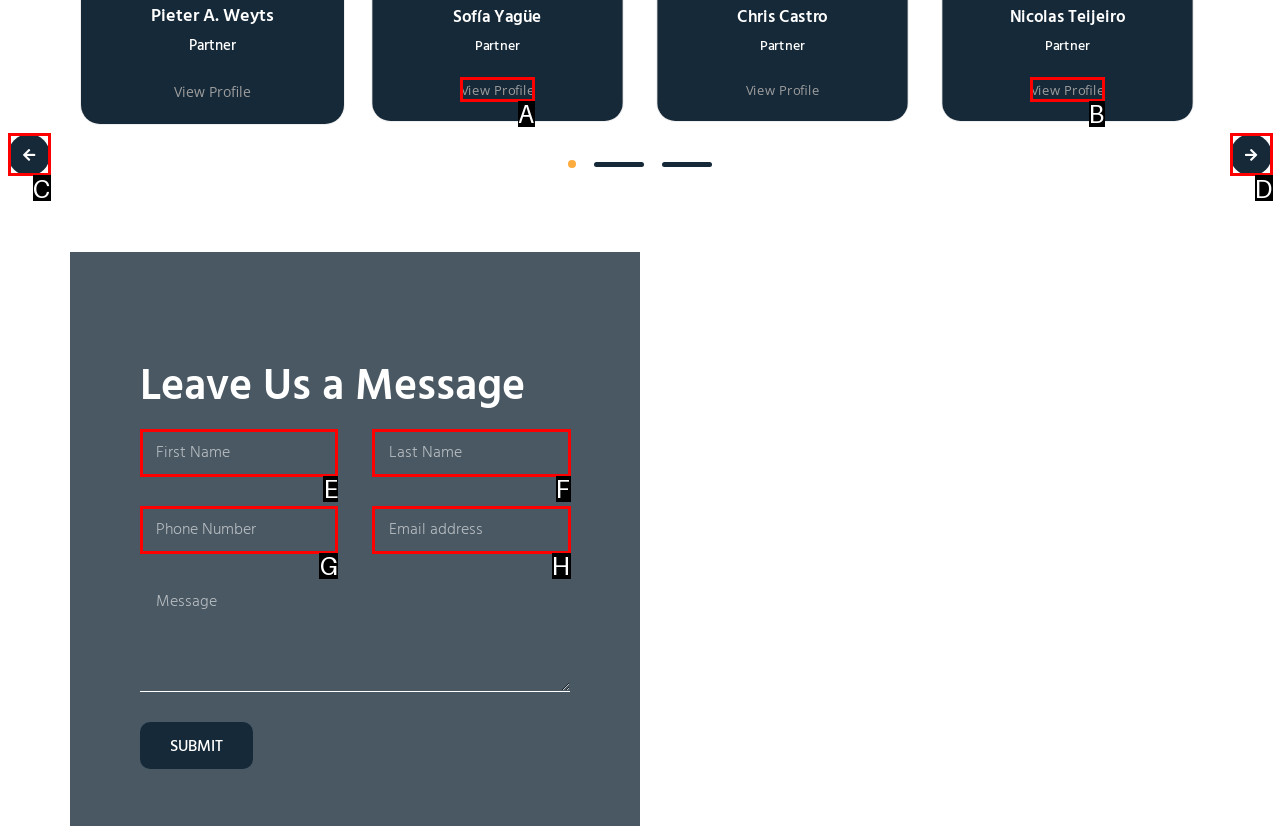Select the option that fits this description: title="previous item" value="previous item"
Answer with the corresponding letter directly.

C